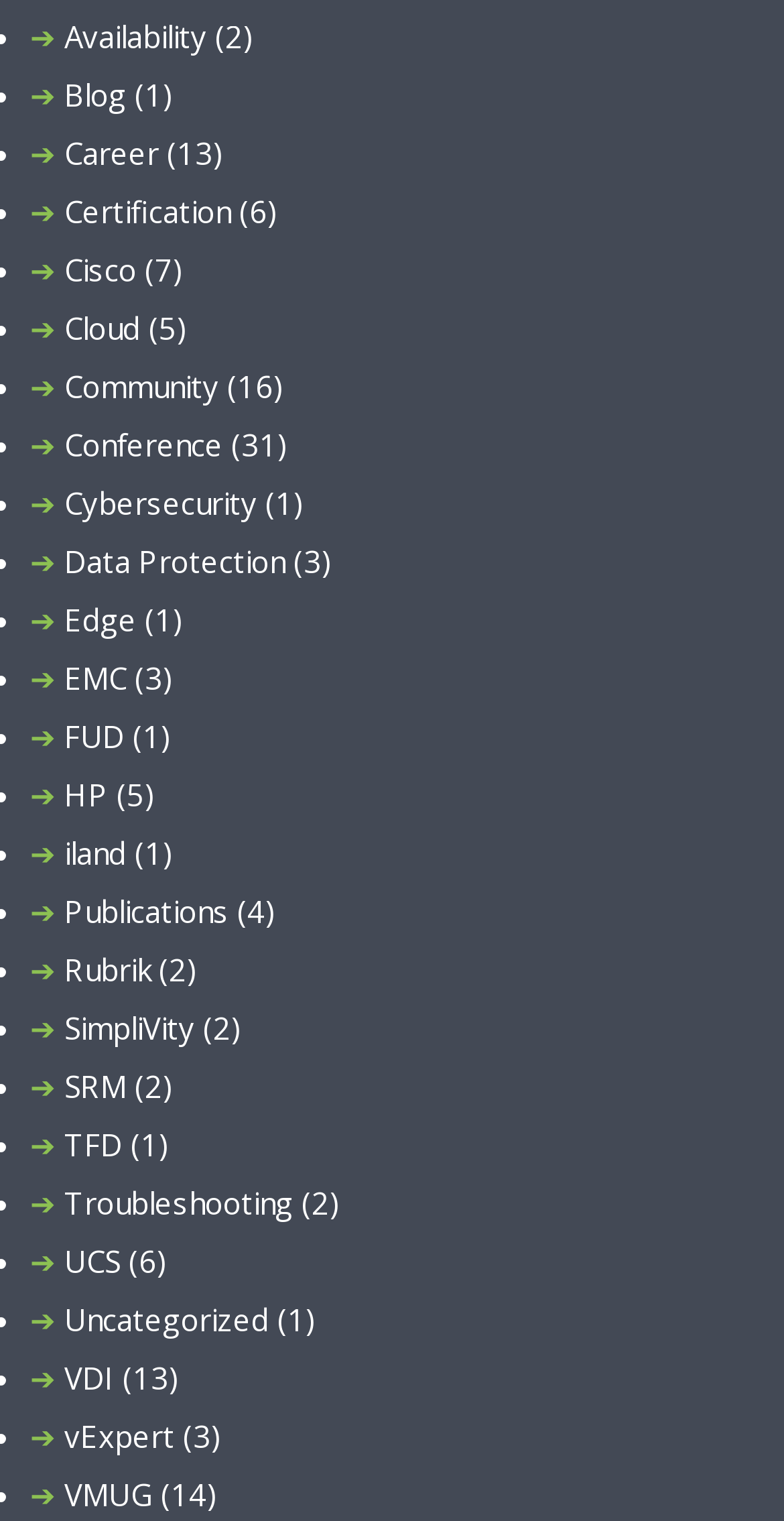Find the bounding box coordinates of the UI element according to this description: "Data Protection".

[0.082, 0.355, 0.364, 0.382]